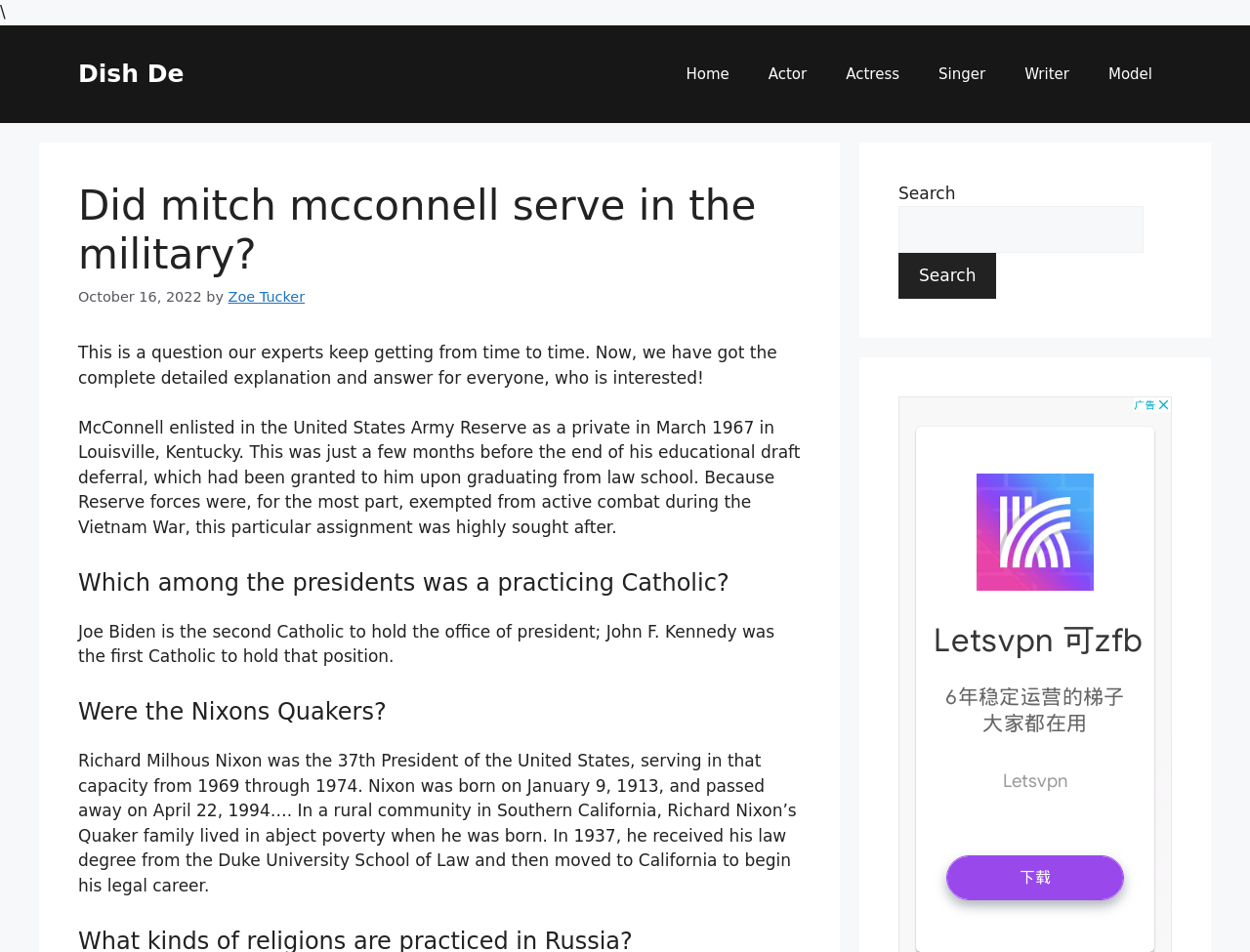Predict the bounding box coordinates for the UI element described as: "parent_node: Search name="s"". The coordinates should be four float numbers between 0 and 1, presented as [left, top, right, bottom].

[0.719, 0.216, 0.915, 0.265]